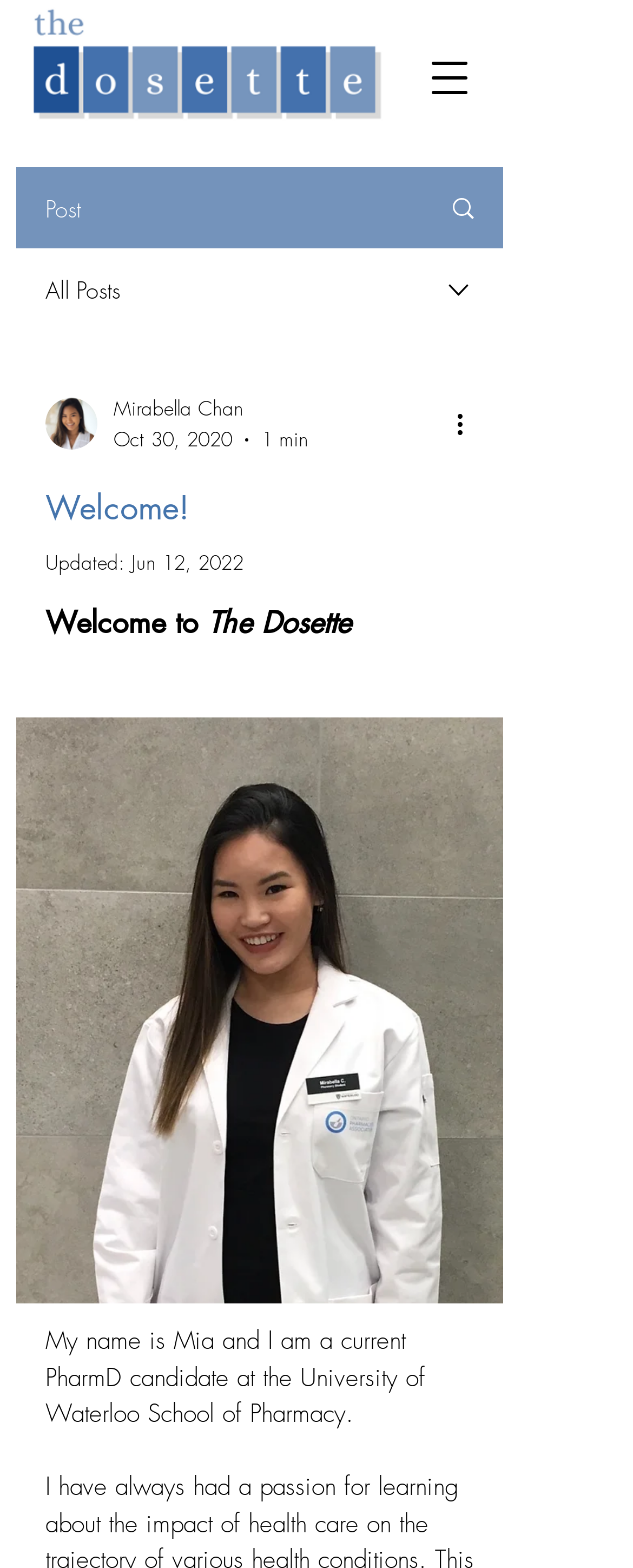What is the author's name?
Please give a detailed and elaborate explanation in response to the question.

The author's name is mentioned in the text 'My name is Mia and I am a current PharmD candidate at the University of Waterloo School of Pharmacy.' which is located at the bottom of the webpage.